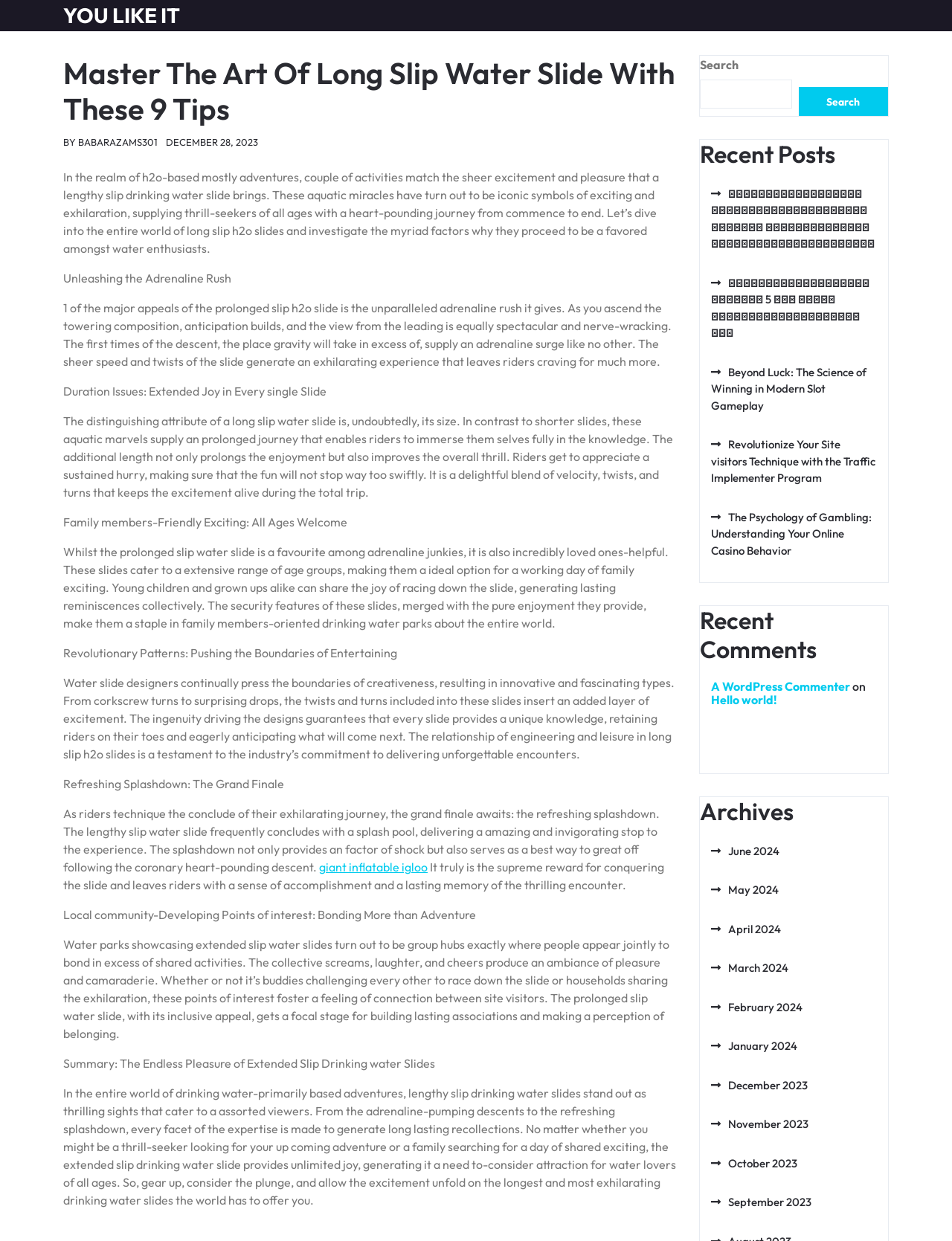What is the tone of the webpage?
Answer the question with a thorough and detailed explanation.

The tone of the webpage is informative, as it provides details about long slip water slides, and enthusiastic, as it conveys a sense of excitement and pleasure associated with these attractions.